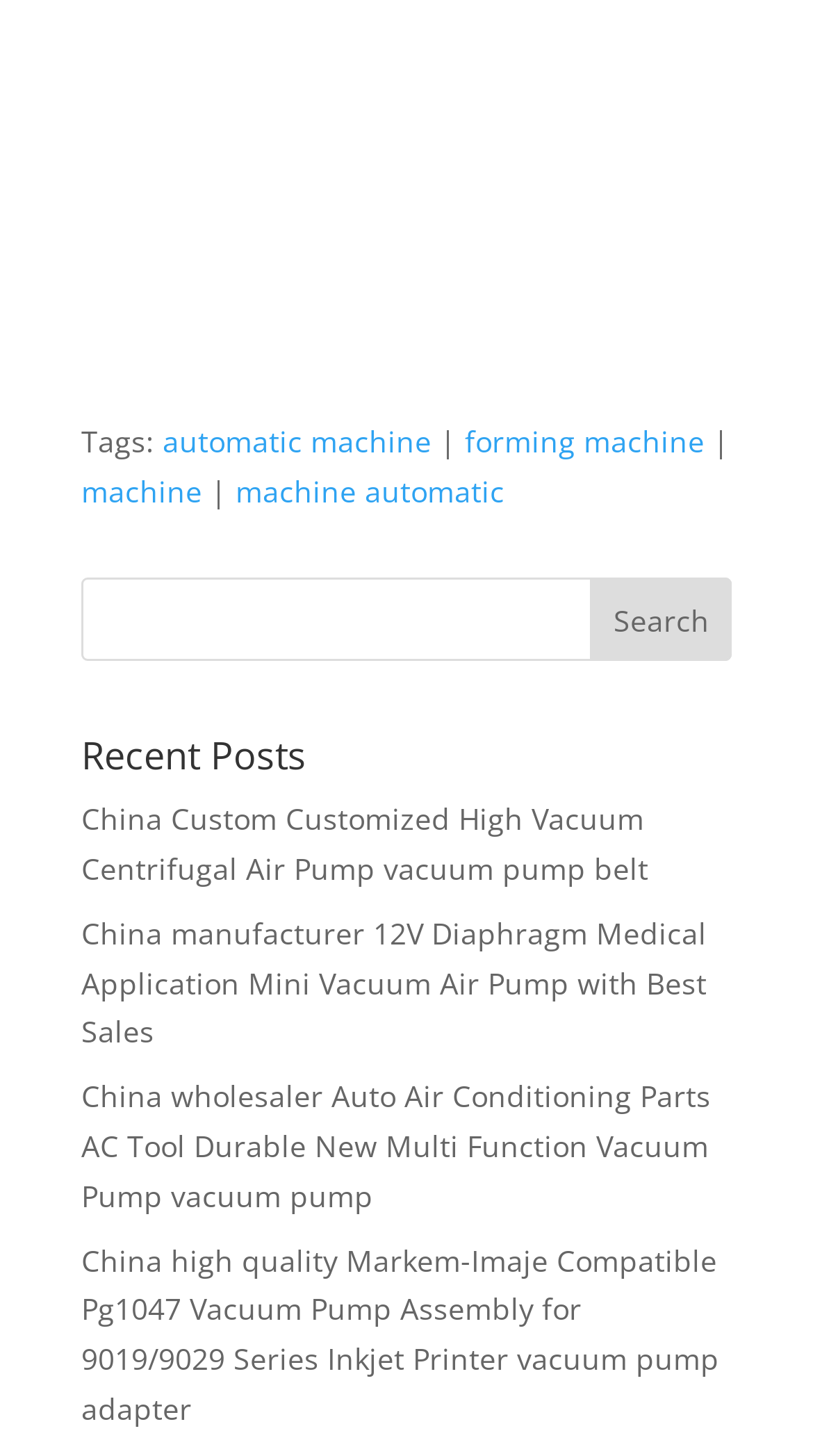Give a one-word or short phrase answer to this question: 
What is the purpose of the search bar?

To search for products